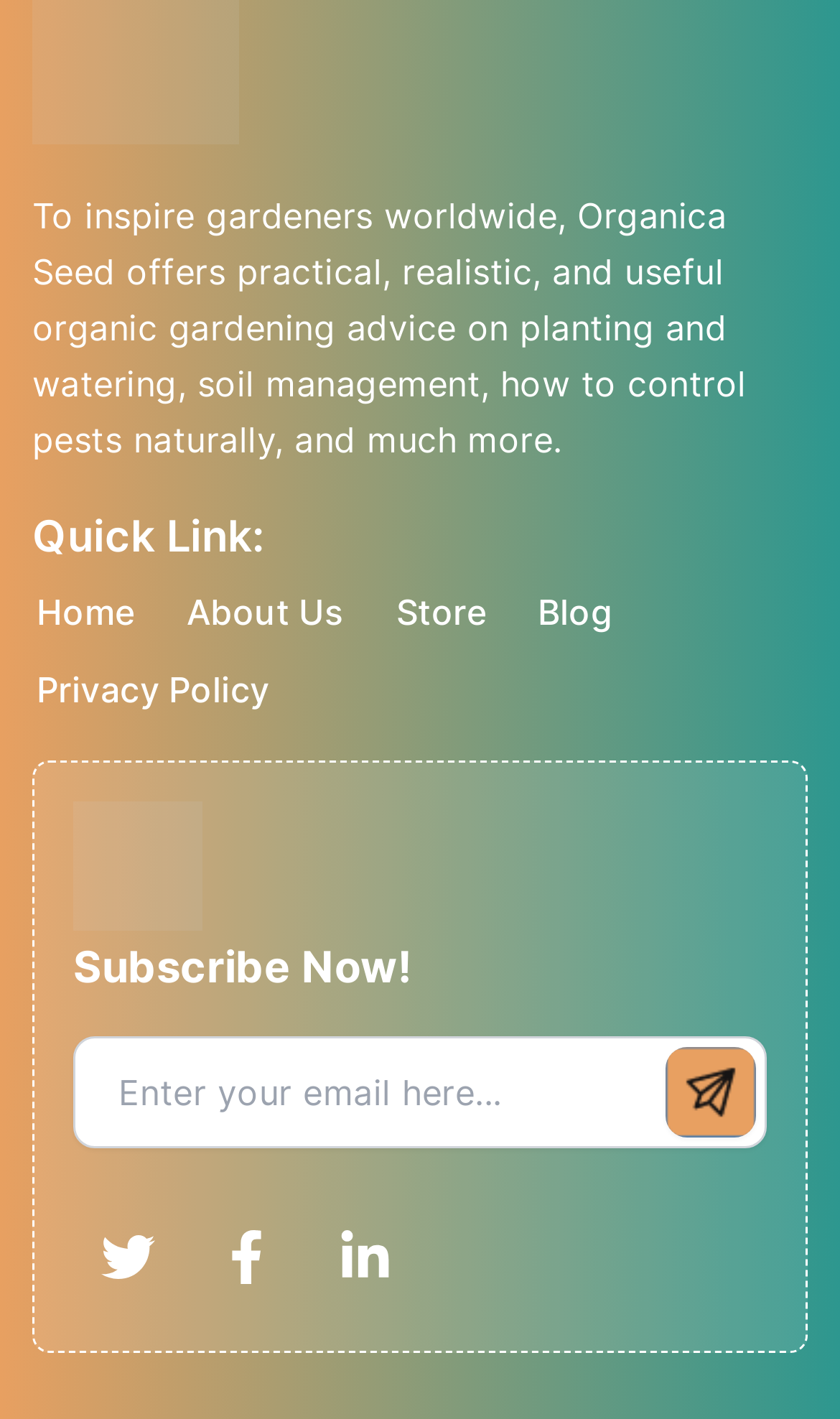What is the purpose of the textbox?
Based on the visual, give a brief answer using one word or a short phrase.

Subscribe